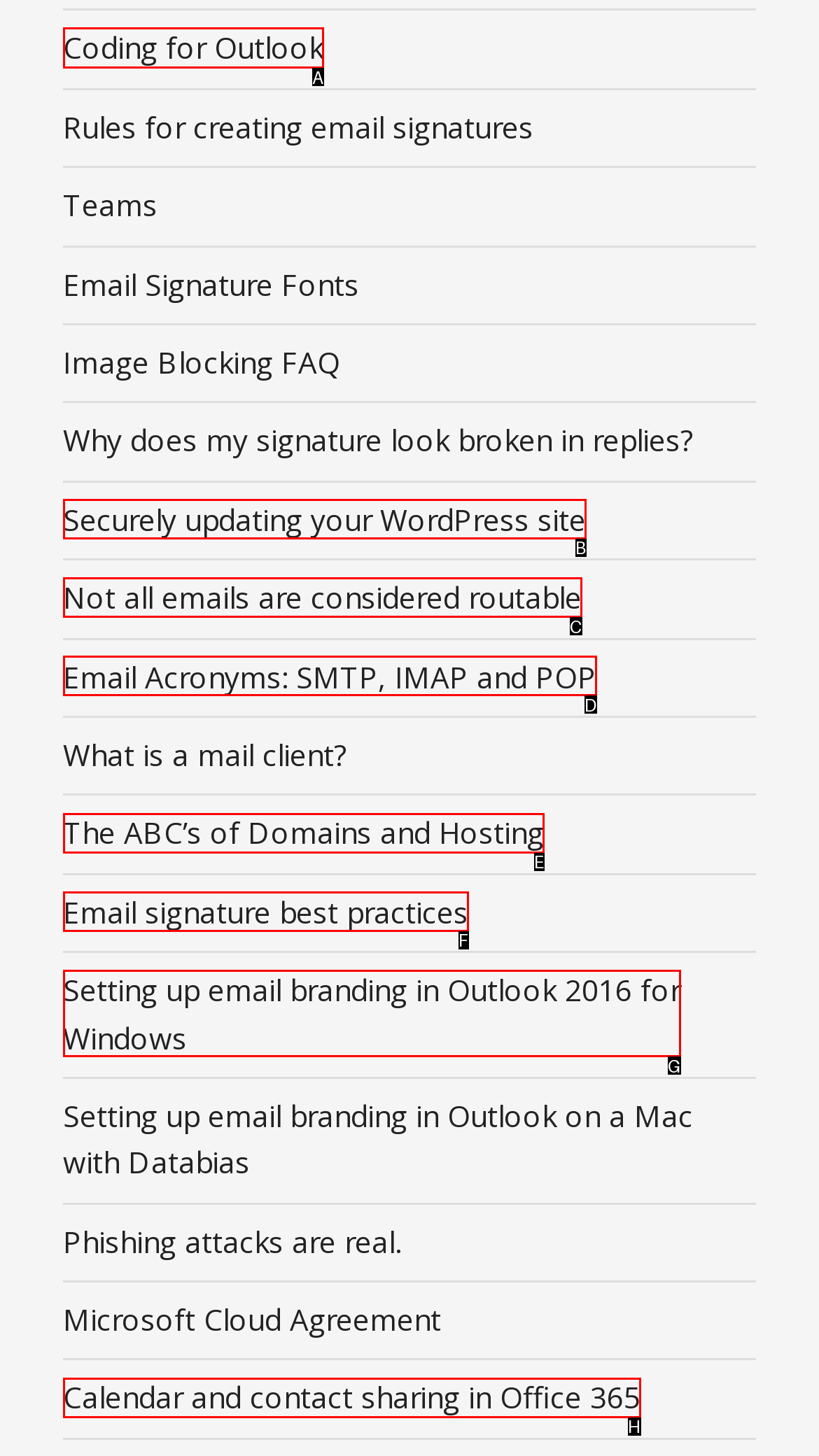Select the appropriate HTML element to click on to finish the task: Learn about coding for Outlook.
Answer with the letter corresponding to the selected option.

A